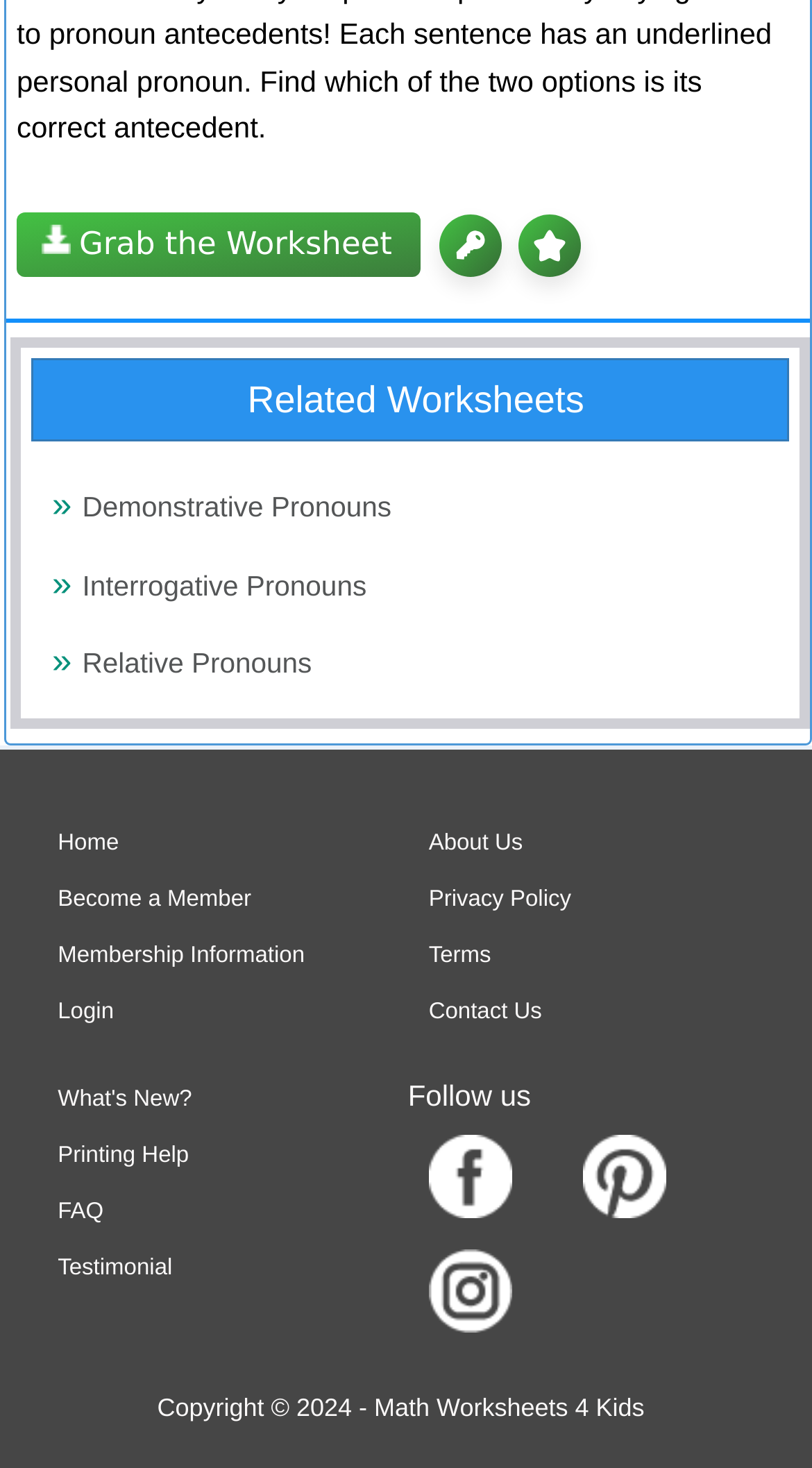Answer this question in one word or a short phrase: What type of pronouns are covered on this webpage?

Demonstrative, interrogative, relative